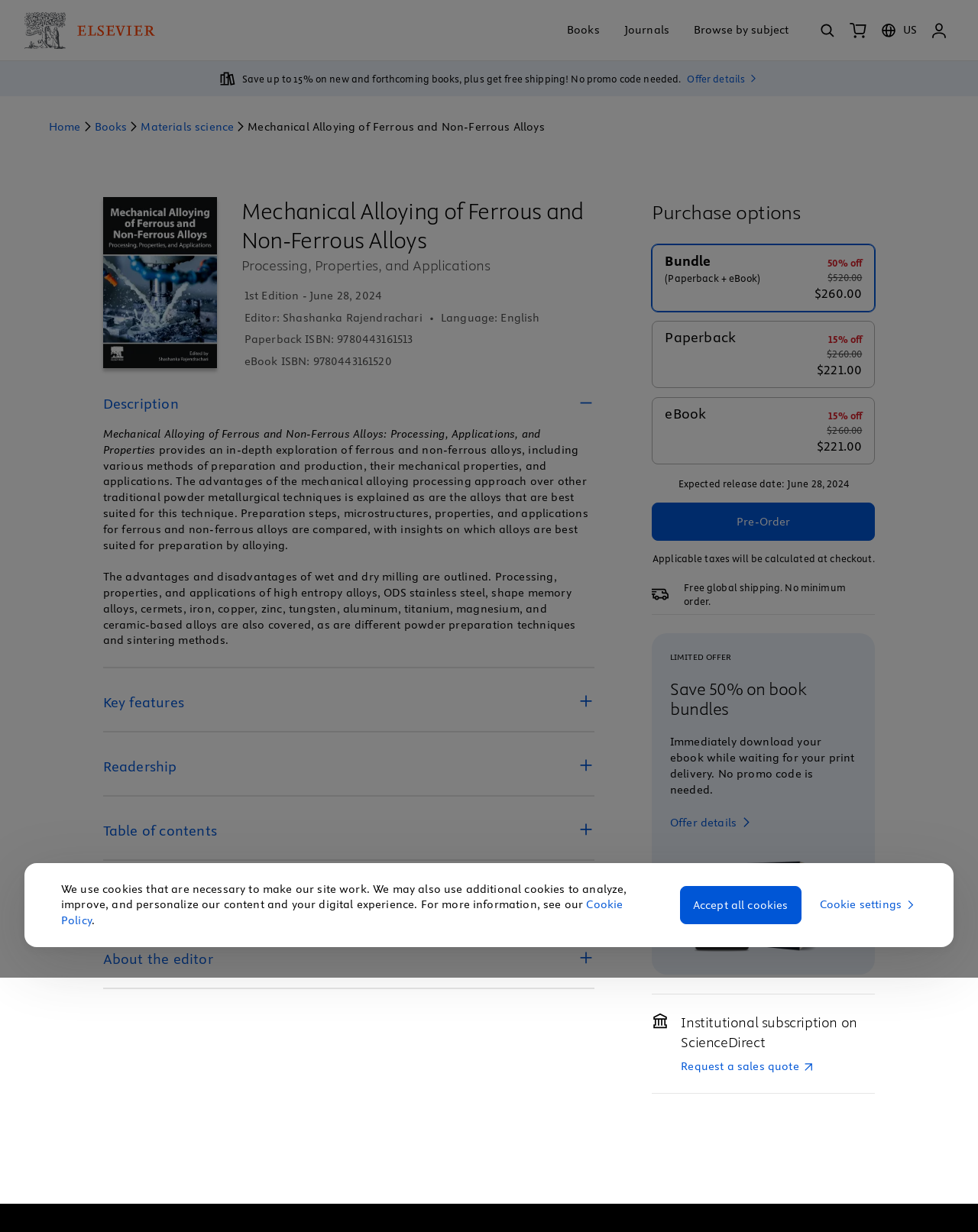Give the bounding box coordinates for the element described by: "Journals".

[0.638, 0.019, 0.684, 0.03]